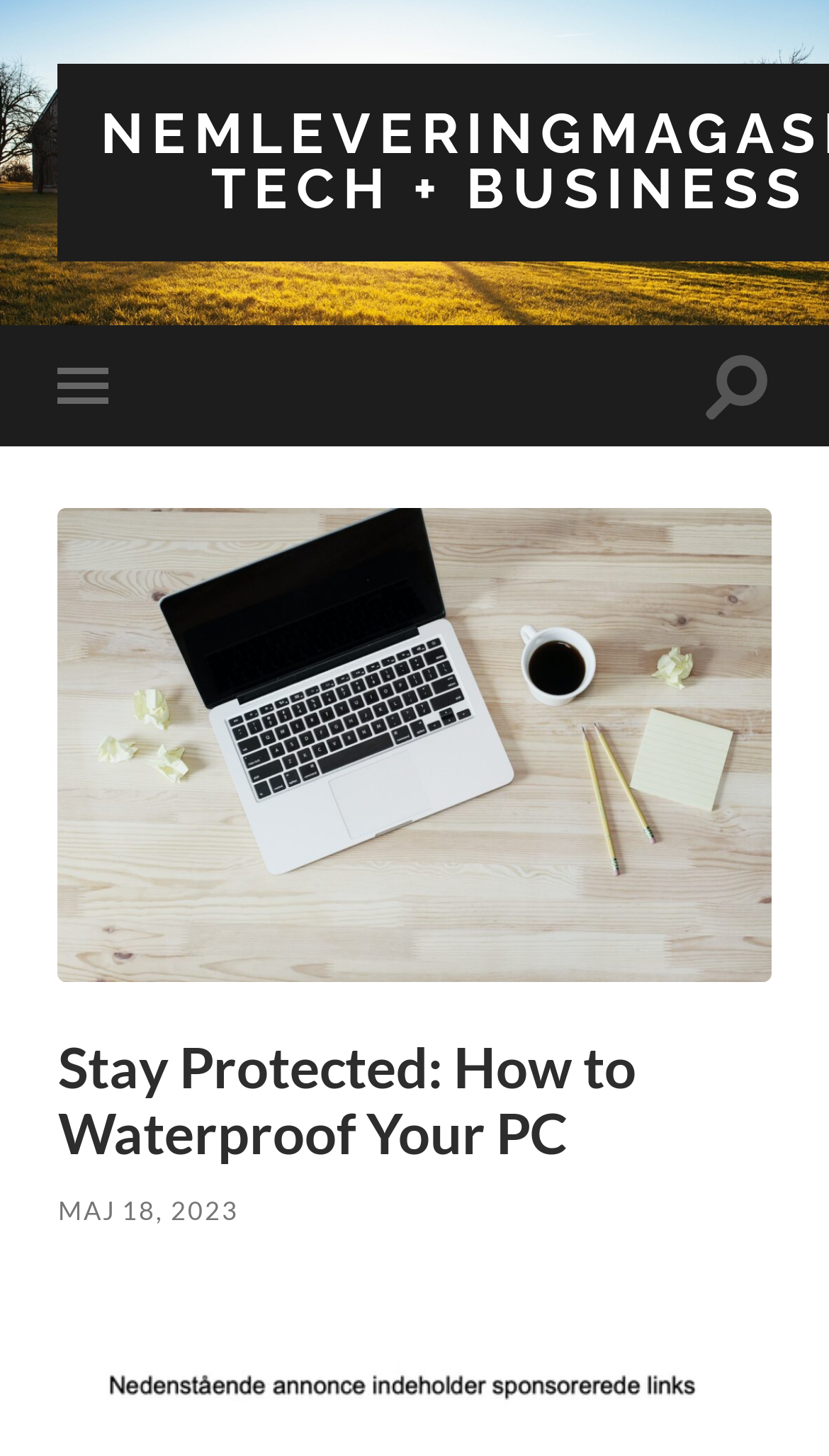What is the purpose of waterproof technology?
Please provide an in-depth and detailed response to the question.

Based on the webpage, waterproof technology is mentioned as a must-have in various industries, including manufacturing and healthcare. This implies that waterproof technology serves a crucial purpose, which is to protect PCs from spills and water damage, ensuring their functionality and longevity.